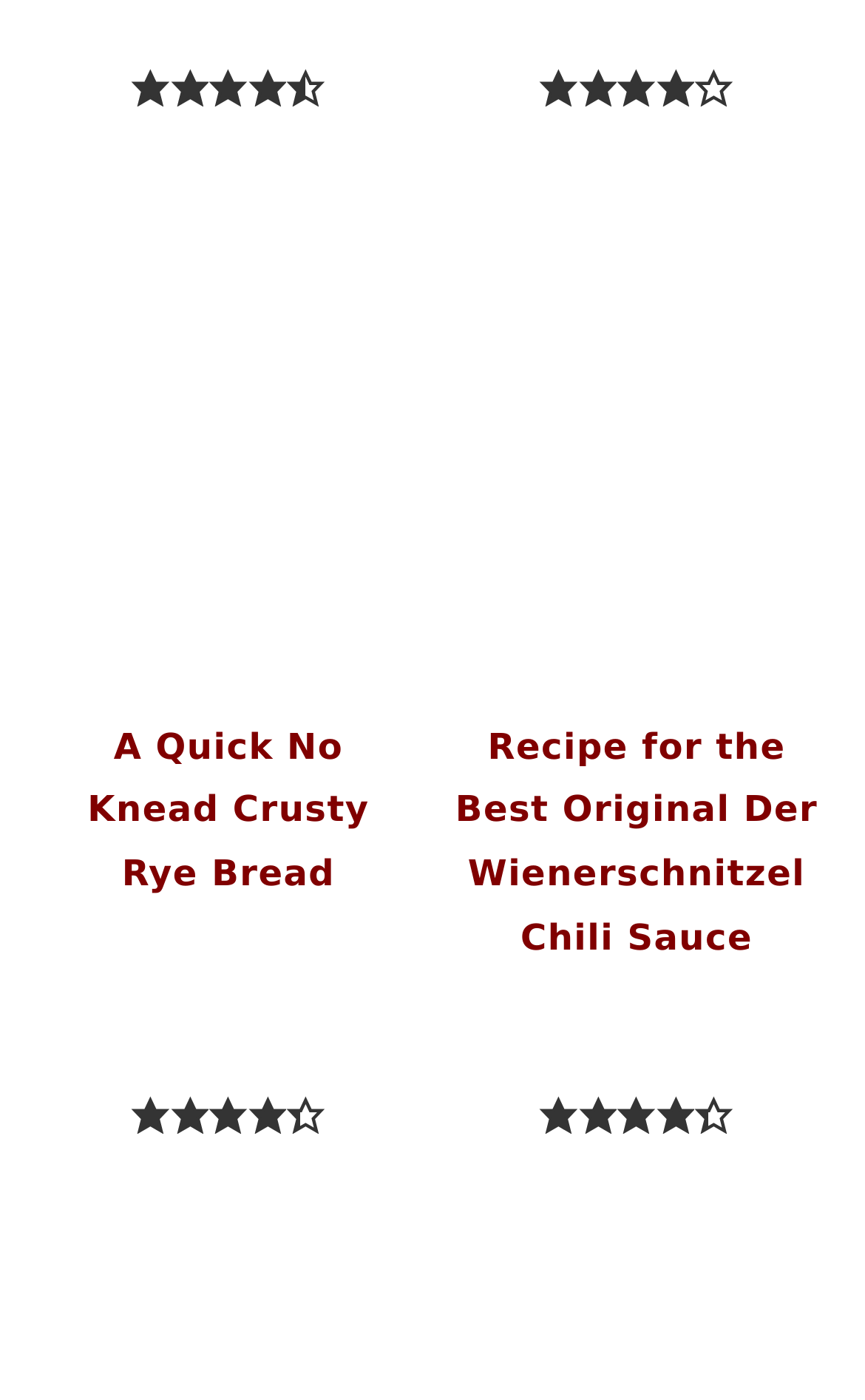Determine the bounding box coordinates of the clickable element to achieve the following action: 'Rate this recipe 5 out of 5 stars'. Provide the coordinates as four float values between 0 and 1, formatted as [left, top, right, bottom].

[0.804, 0.781, 0.849, 0.811]